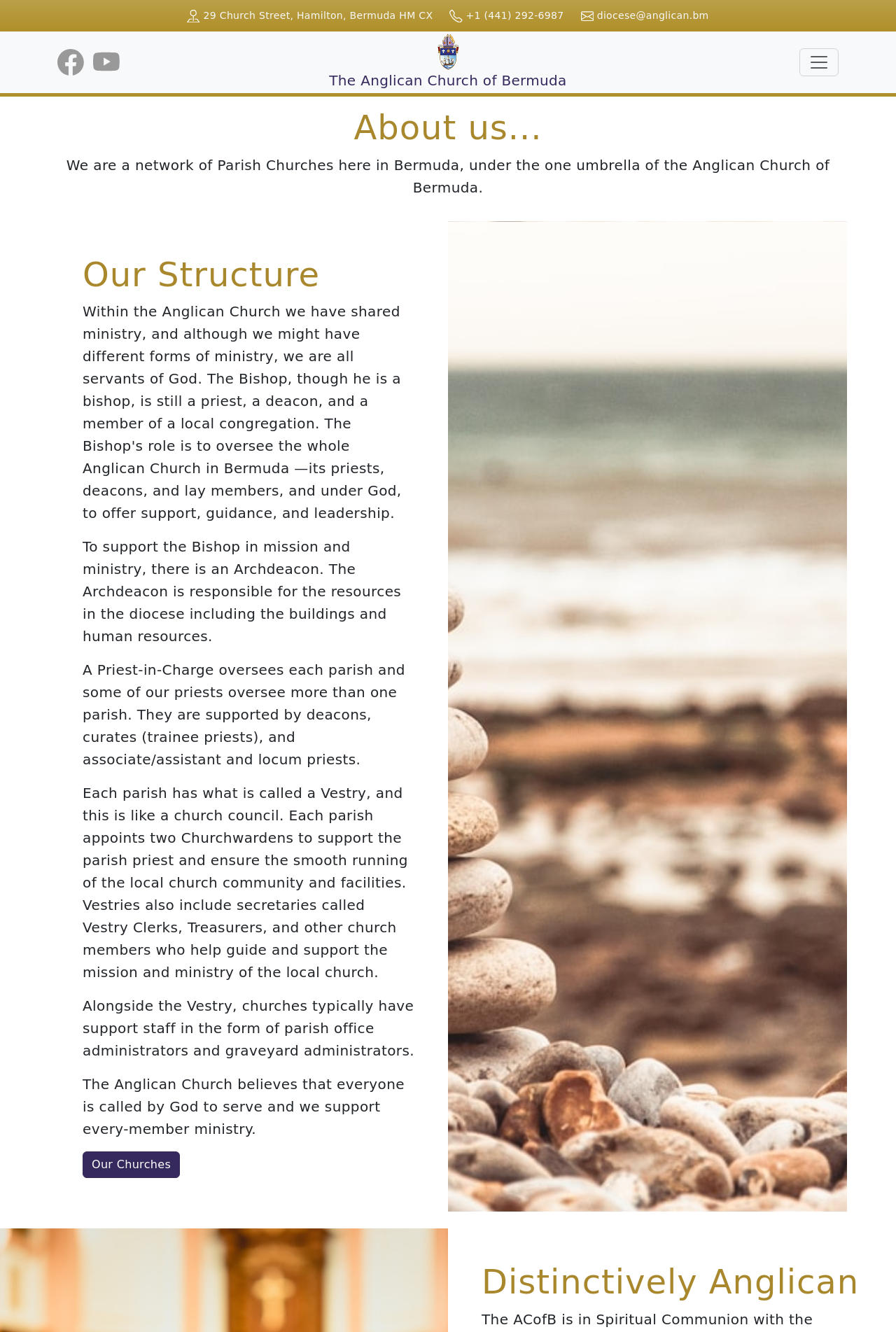Answer the question with a brief word or phrase:
What is the address of the Anglican Church of Bermuda?

29 Church Street, Hamilton, Bermuda HM CX